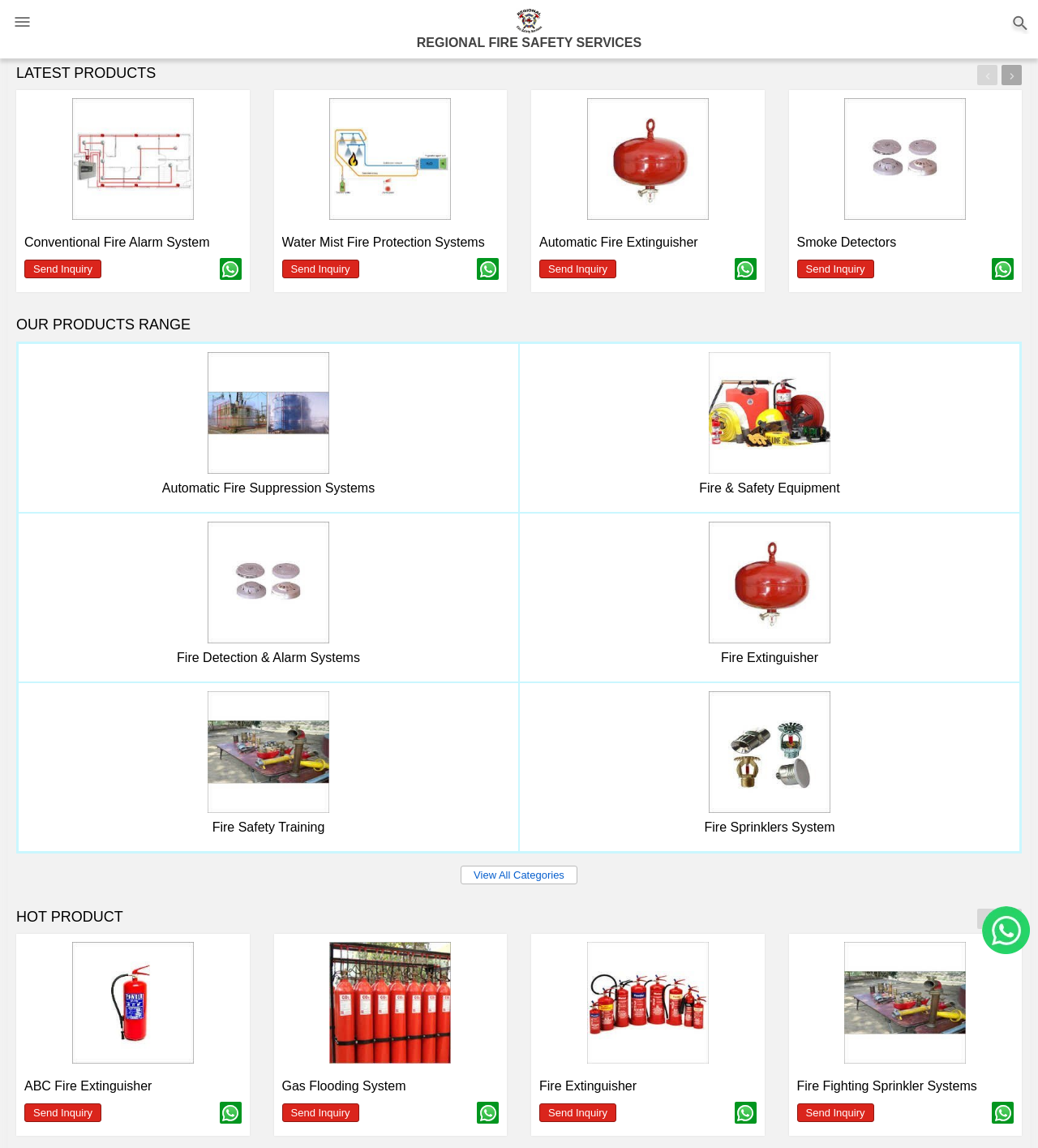What is the direction of the arrow icon at the bottom of the webpage?
Please answer the question with as much detail and depth as you can.

The arrow icon at the bottom of the webpage is pointing to the right direction, indicating that there are more products or categories to be displayed.